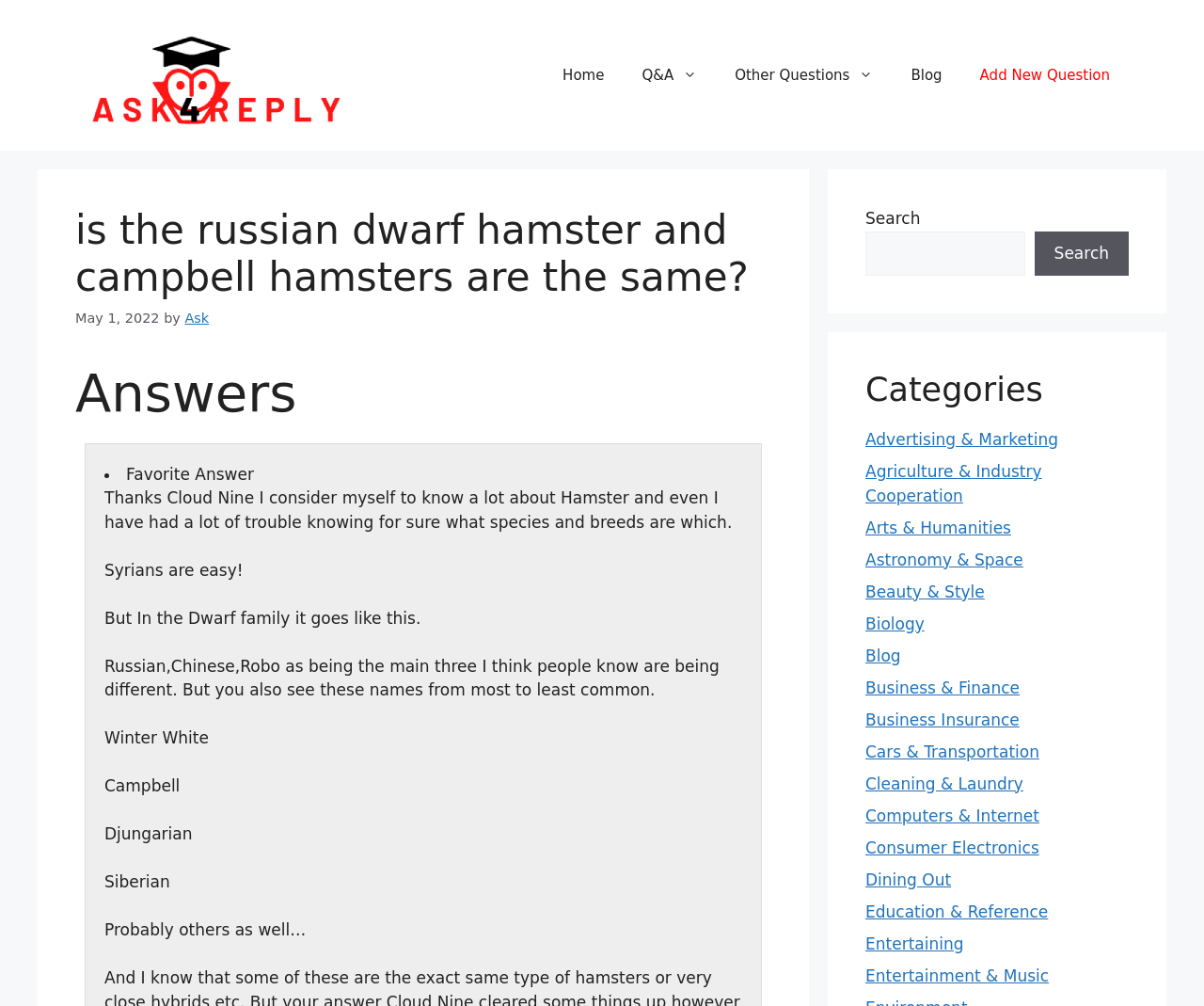Determine the main headline from the webpage and extract its text.

is the russian dwarf hamster and campbell hamsters are the same?